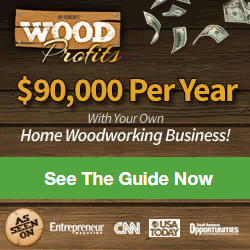What is the background texture of the image?
Kindly offer a comprehensive and detailed response to the question.

According to the caption, the background of the image consists of a wooden texture, which enhances the crafting theme and reinforces the idea of woodworking.